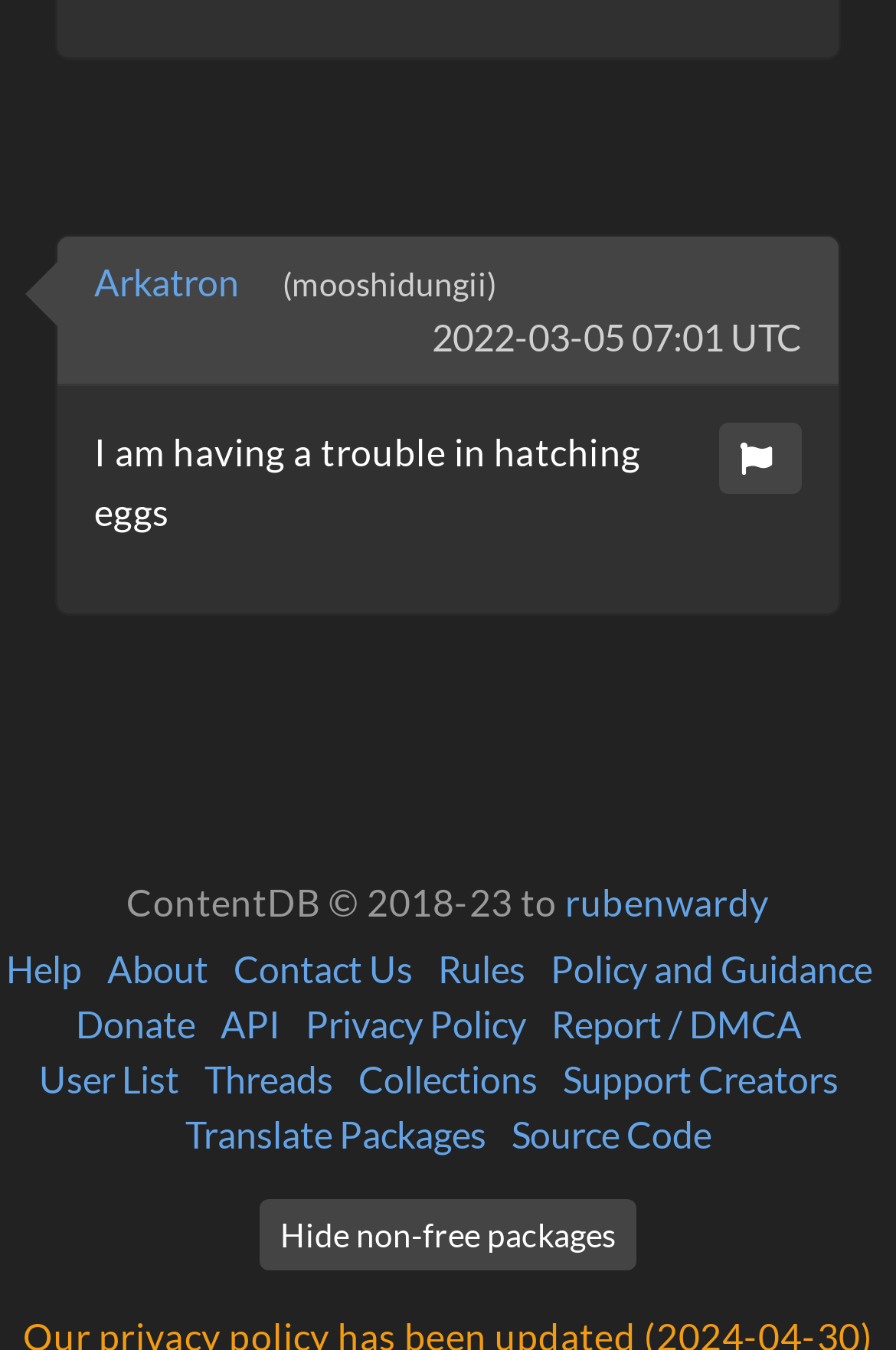Refer to the image and offer a detailed explanation in response to the question: What is the purpose of the button in the footer section?

I found the purpose of the button by looking at the button text in the footer section. The button text is 'Hide non-free packages', which suggests that this button is used to hide non-free packages on the website.